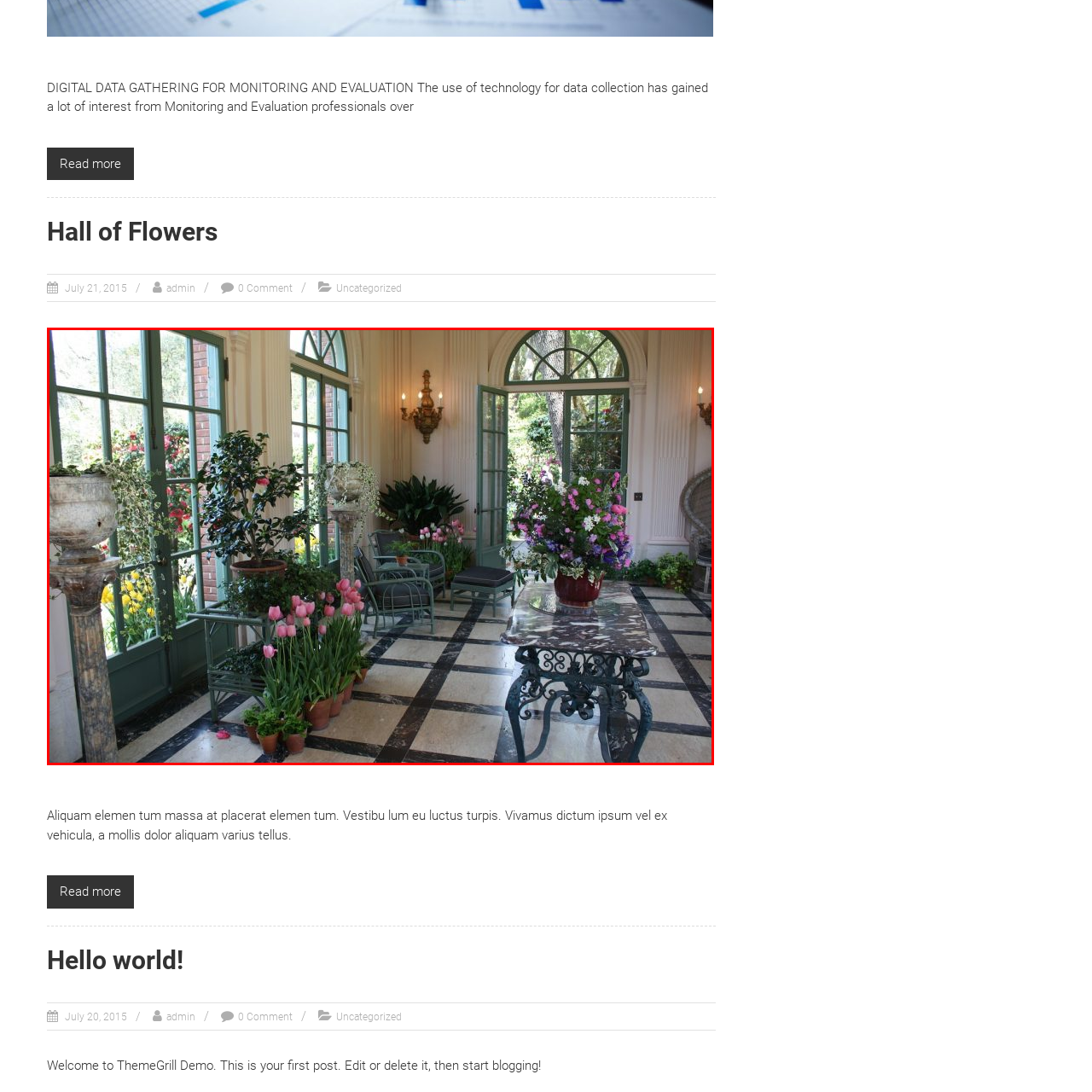What is the pattern of the floor?
Review the image encased within the red bounding box and supply a detailed answer according to the visual information available.

The caption states that the classic marble table sits atop a patterned black and white floor, which implies that the floor has a black and white pattern.